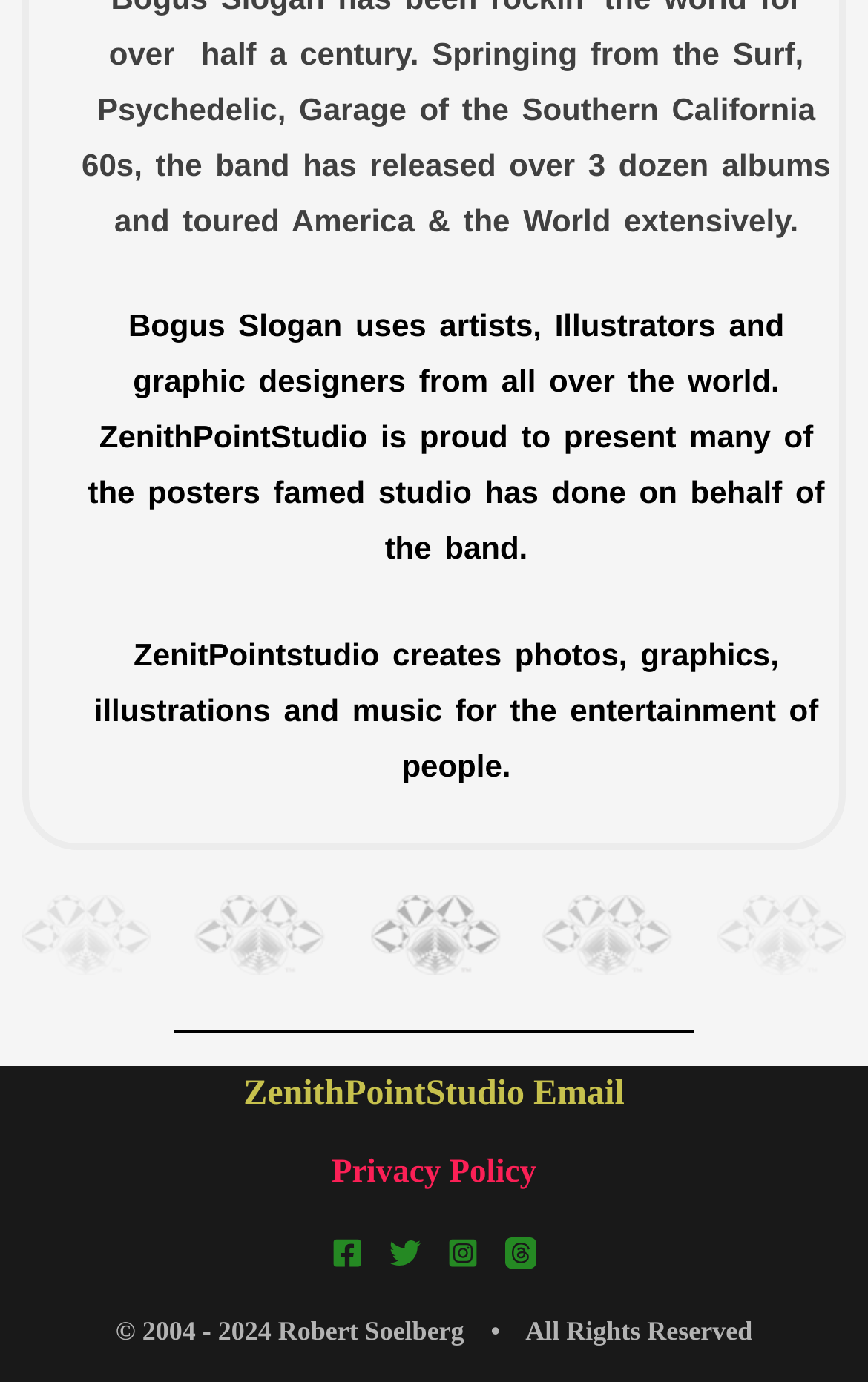What is the purpose of ZenithPointStudio?
Kindly offer a detailed explanation using the data available in the image.

The purpose of ZenithPointStudio can be inferred from the second StaticText element, which states 'ZenitPointstudio creates photos, graphics, illustrations and music for the entertainment of people.'